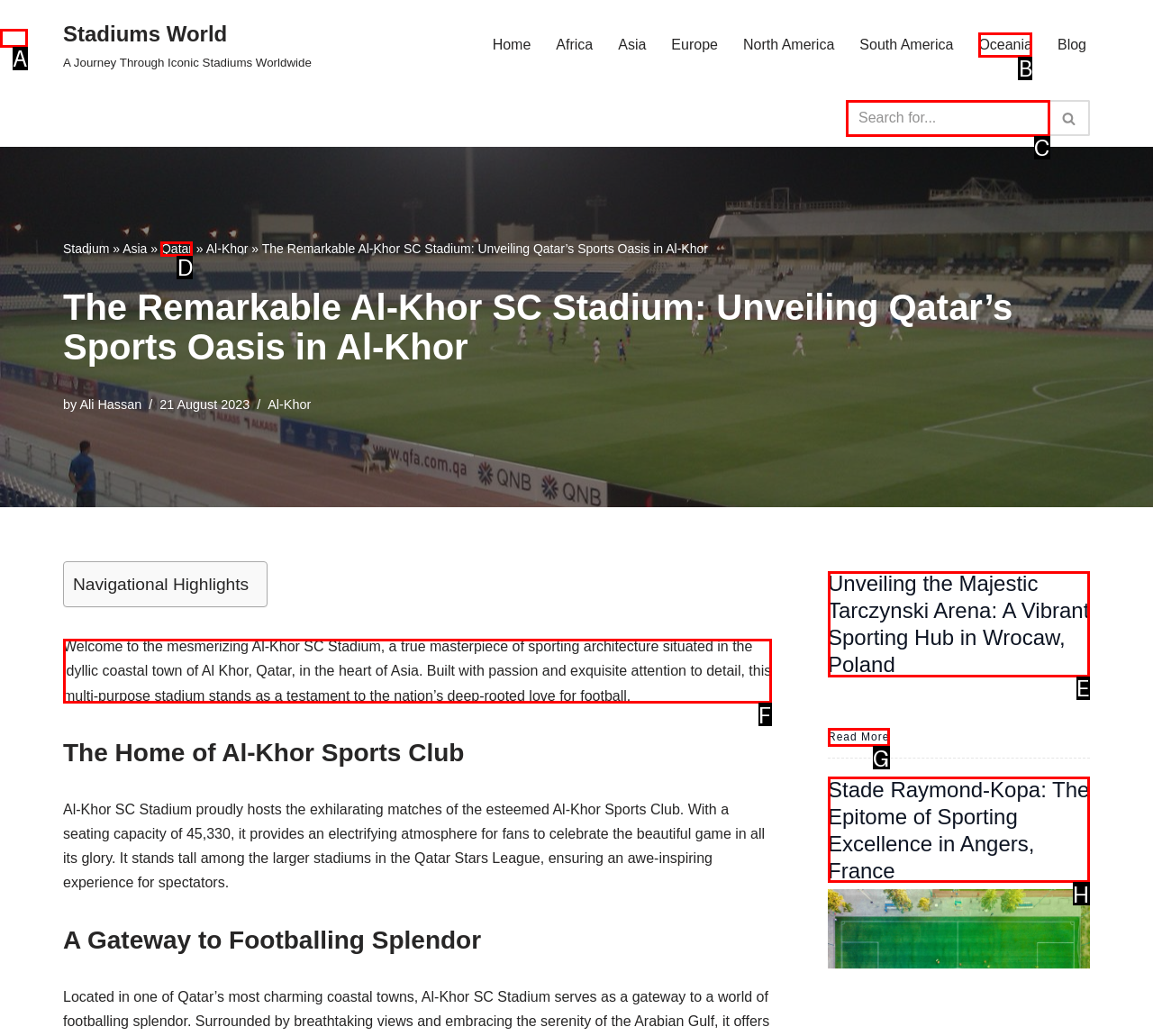Identify the letter of the UI element you need to select to accomplish the task: Read about Al-Khor SC Stadium.
Respond with the option's letter from the given choices directly.

F